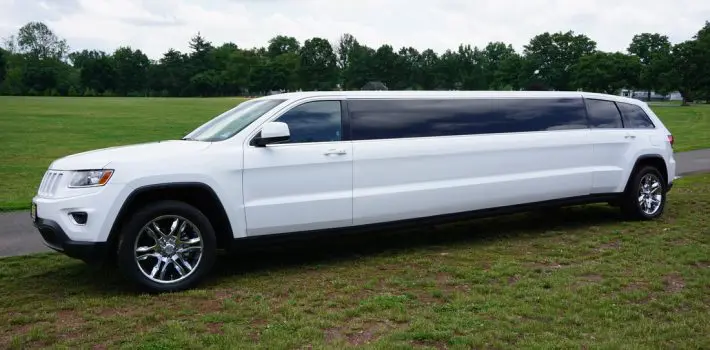Describe all the elements and aspects of the image comprehensively.

The image features an elegant white limousine parked on a grassy field, perfectly suited for special occasions or luxury transportation needs. The vehicle, characterized by its long, sleek design, boasts shiny chrome wheels that add a touch of sophistication. In the background, a lush green landscape is visible, enhancing the allure of the limousine. This setting evokes the essence of upscale travel services, ideal for events such as weddings, business meetings, or airport transfers, exemplifying the commitment to punctuality and comfort that such services offer. The image serves as a visual representation of the limousine service being offered in Freehold, NJ, highlighting both the modern charm and elegance that define the local transportation experience.